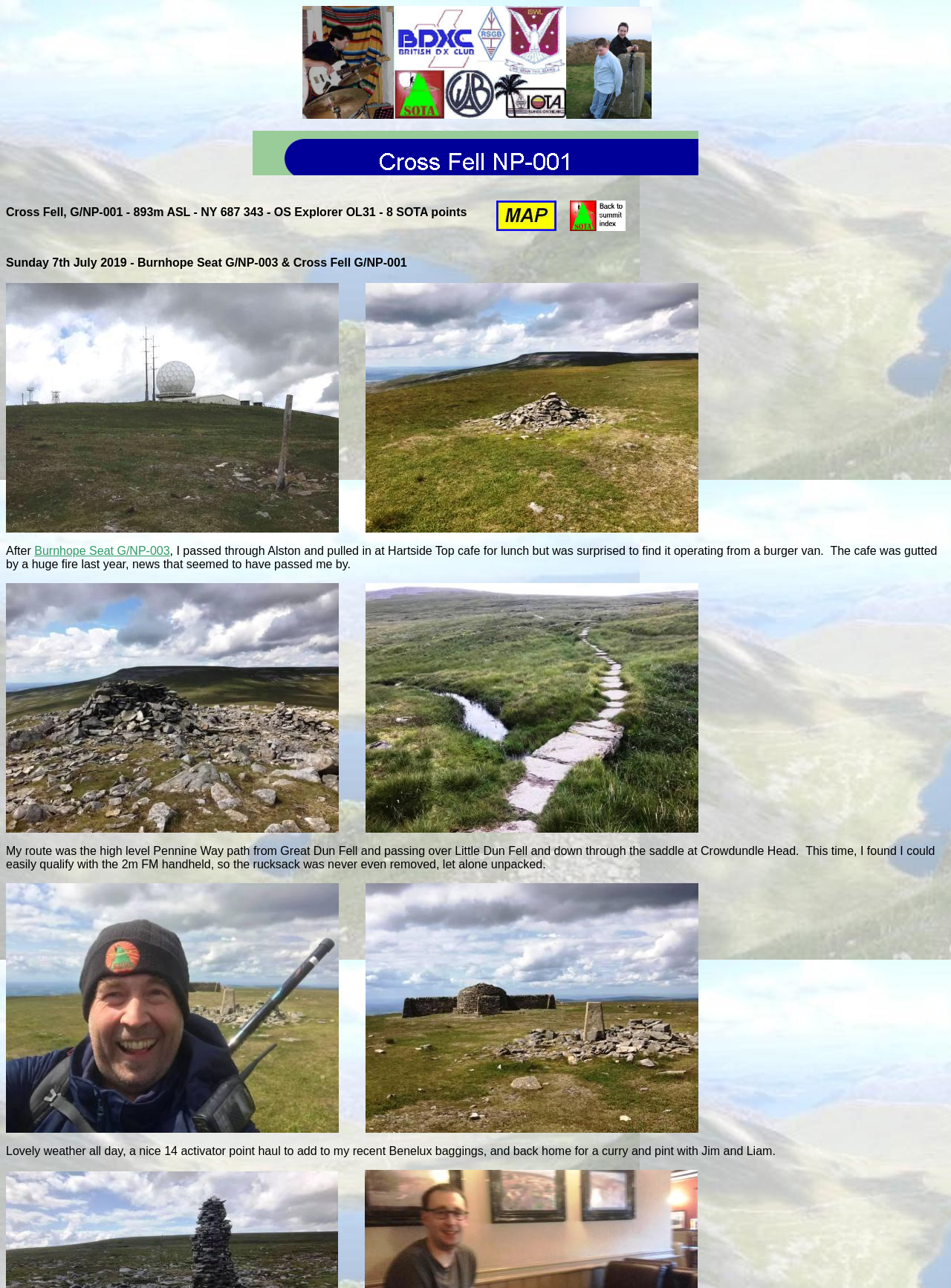Create a detailed summary of all the visual and textual information on the webpage.

The webpage is about Cross Fell NP-001, a summit in the Pennine Way. At the top, there is a table with a single row and cell, containing a block of text that includes the author's name, Tom Read, and his email address, as well as some abbreviations and acronyms related to radio and summit activities. Below this text, there are three small images: one of Tom Read, one of the BDXC ISWL WAB SOTA RSGB IOTA logo, and one of Liam and Jimmy.

To the right of these images, there is a link to "Map & summit information from SOTAwatch" with a small icon, and another link to "Click to return to summit index" with a similar icon. Below these links, there is a short paragraph of text describing a hike on Sunday, July 7th, 2019, to Burnhope Seat G/NP-003 and Cross Fell G/NP-001.

The page then features a series of images, each with a short description or caption. The images show various summits and landmarks, including Great Dun Fell, Little Dun Fell, Crowdundle Head, and the summit of Cross Fell. There are also images of a shelter on Little Dun Fell and Tom M1EYP. The text accompanying these images describes the author's hike and his use of a 2m FM handheld radio to qualify for summit points.

Throughout the page, there are several blocks of whitespace, which separate the different sections of text and images. The overall layout is dense, with many elements packed into a relatively small space.